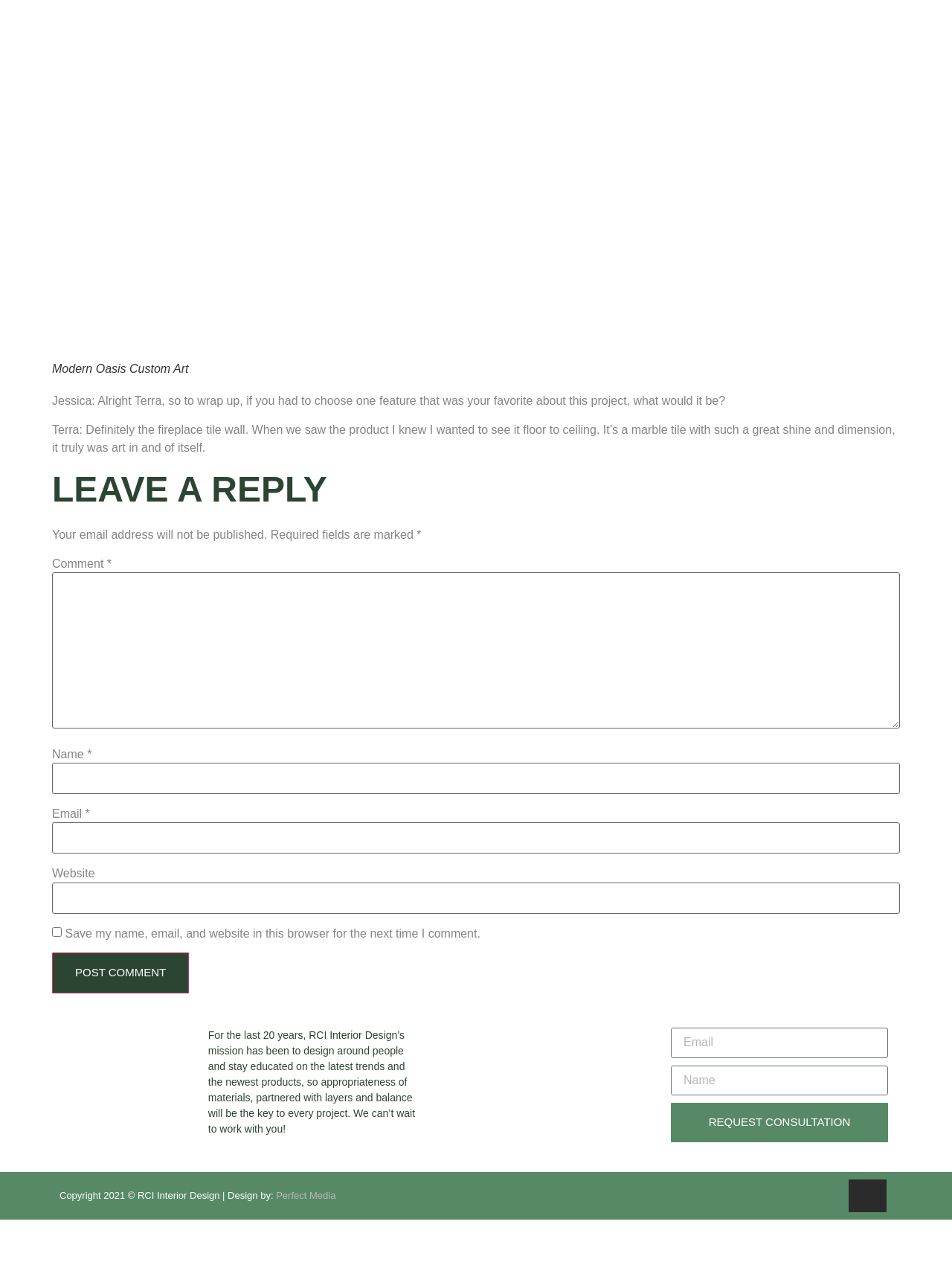Please determine the bounding box coordinates of the area that needs to be clicked to complete this task: 'Visit the 'Contact Hal' page'. The coordinates must be four float numbers between 0 and 1, formatted as [left, top, right, bottom].

None